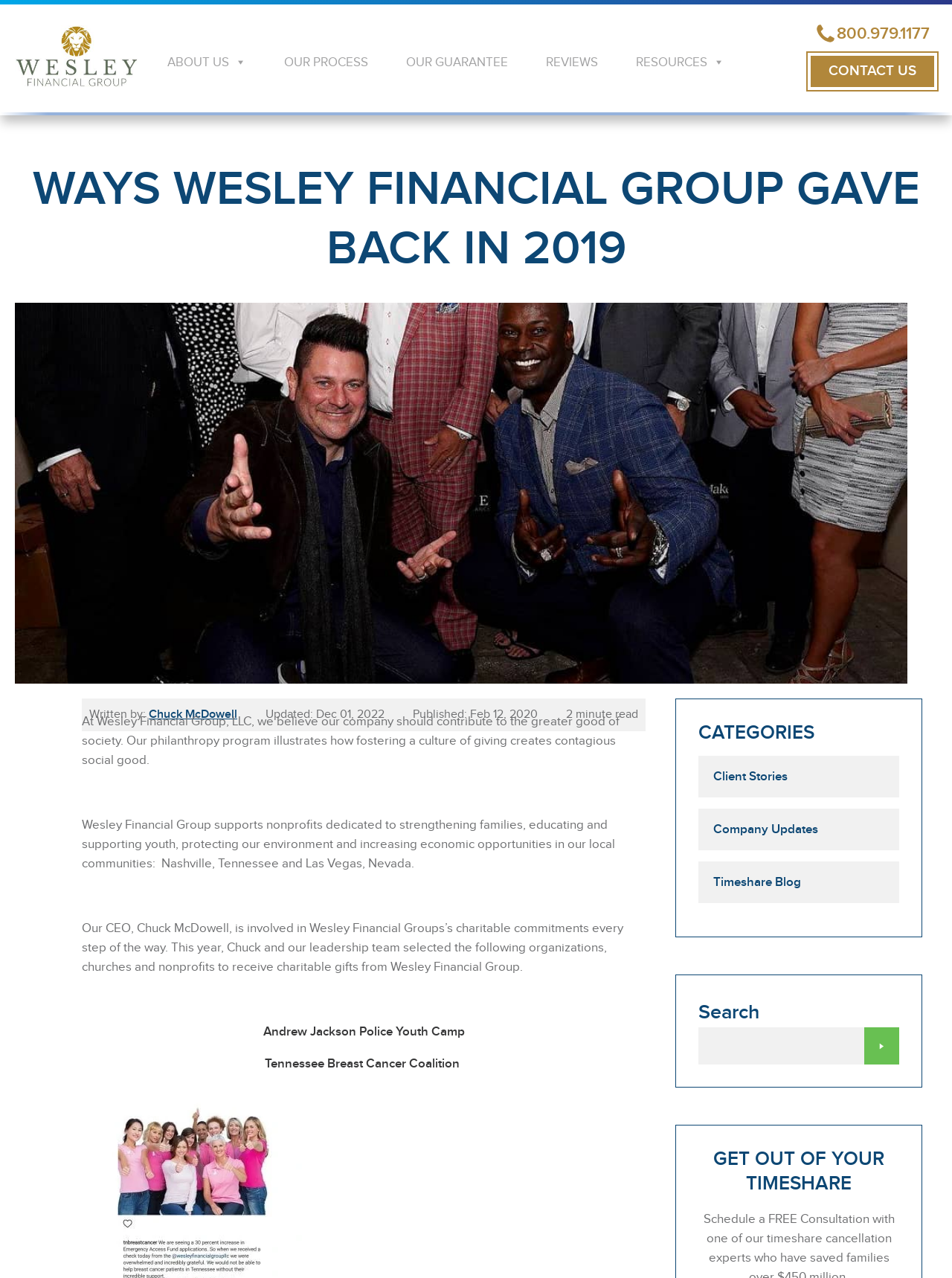Please answer the following question using a single word or phrase: 
What is the phone number on the top right corner?

800.979.1177